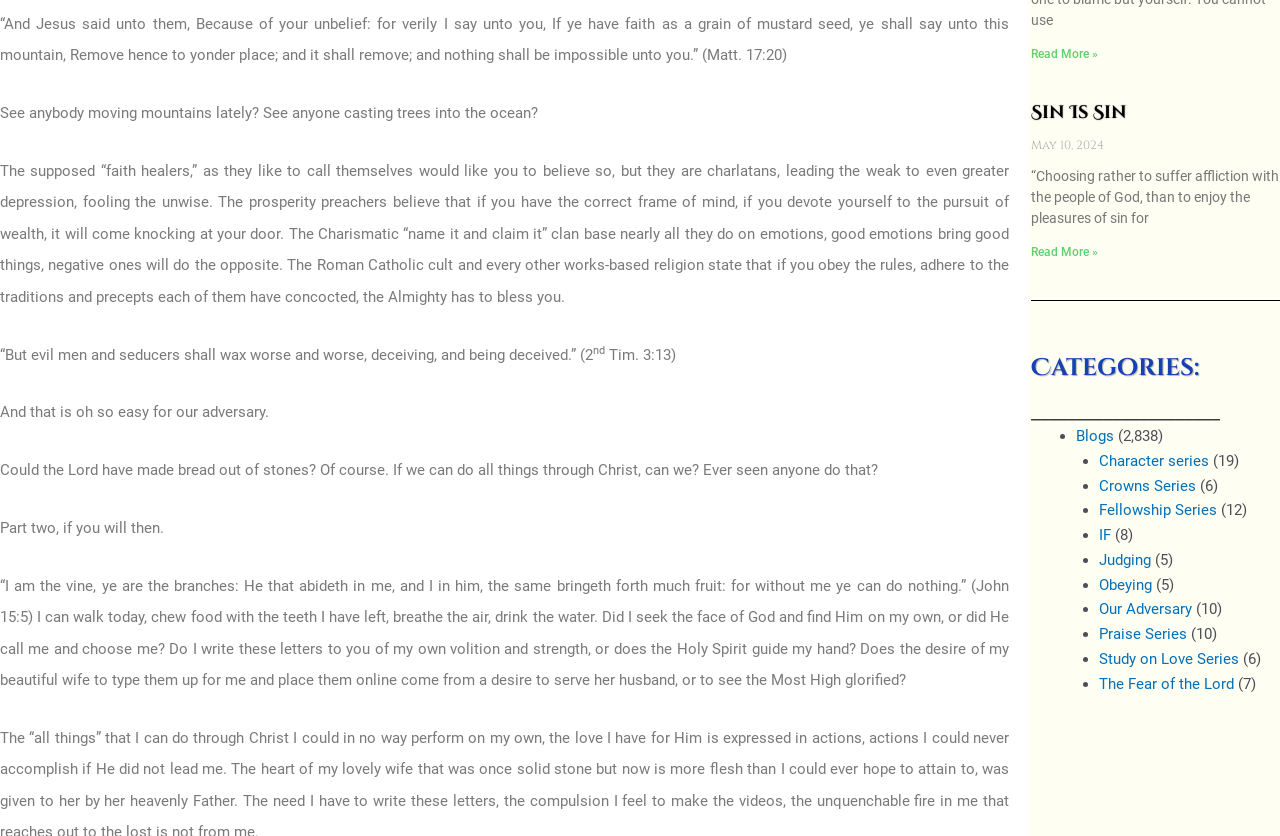From the element description: "Back to home", extract the bounding box coordinates of the UI element. The coordinates should be expressed as four float numbers between 0 and 1, in the order [left, top, right, bottom].

None